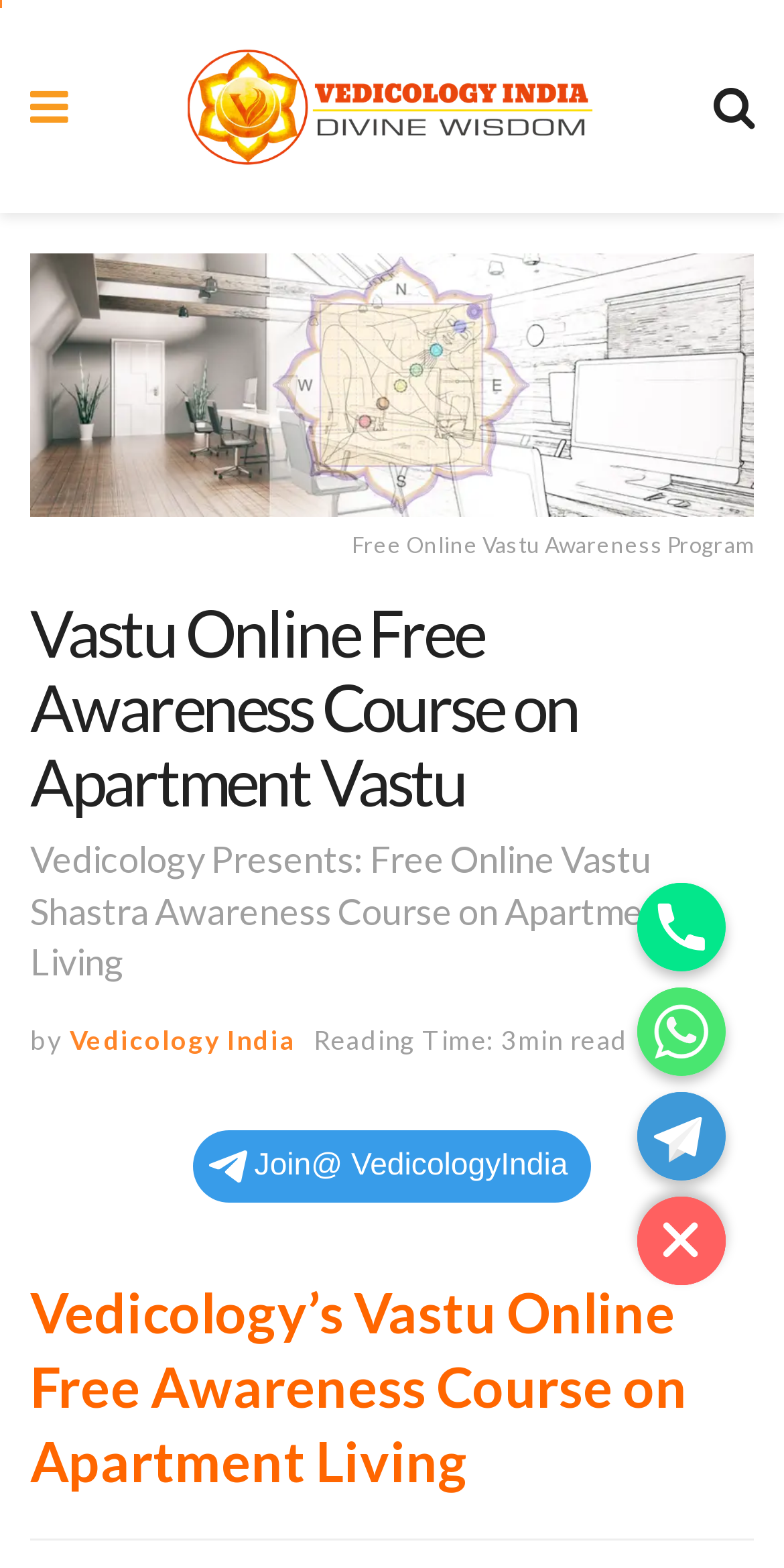What is the reading time of the article?
Please answer the question as detailed as possible based on the image.

The answer can be found by looking at the StaticText element with the text 'Reading Time: 3min read', which indicates the reading time of the article.